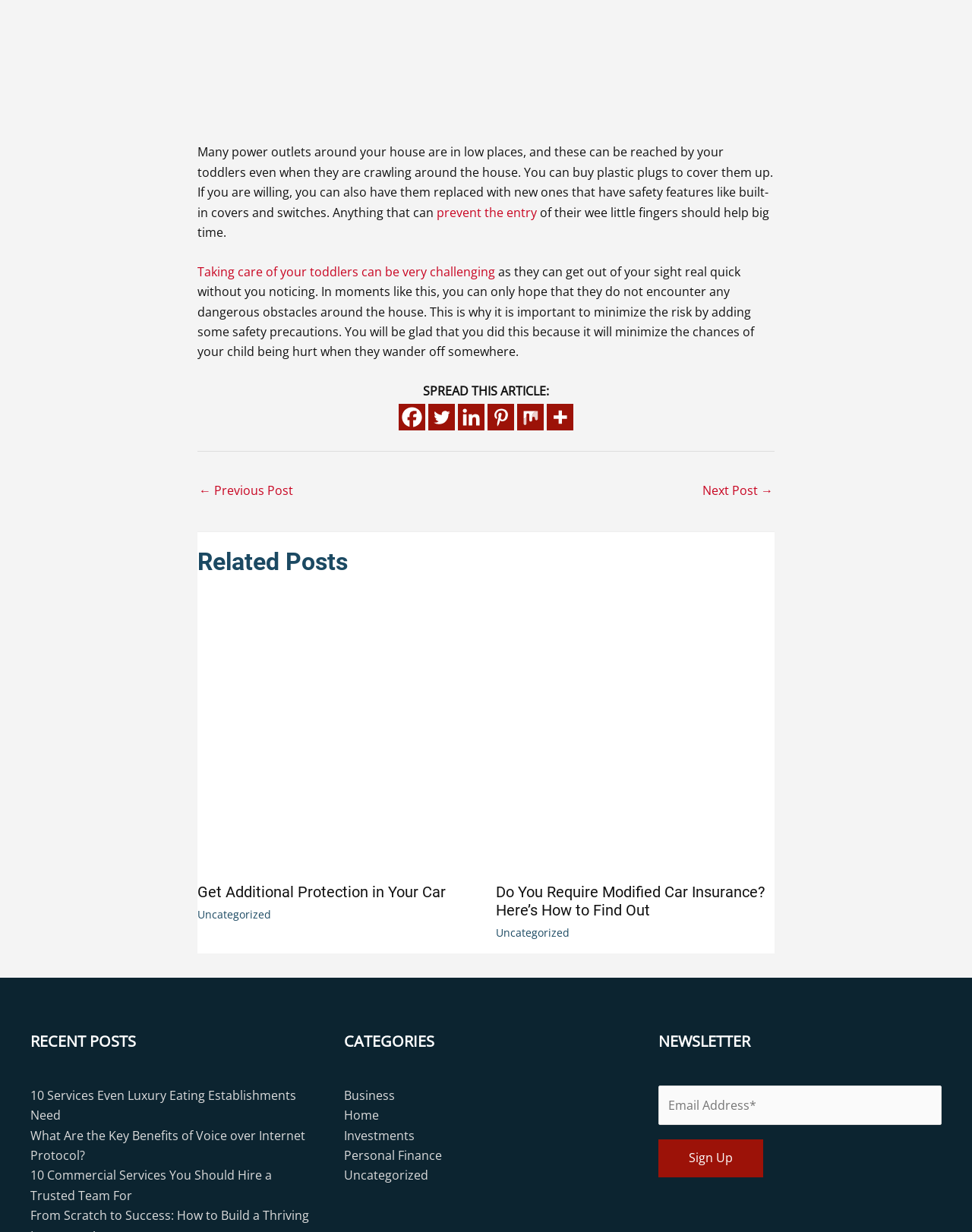Can you determine the bounding box coordinates of the area that needs to be clicked to fulfill the following instruction: "Go to the previous post"?

[0.205, 0.387, 0.302, 0.41]